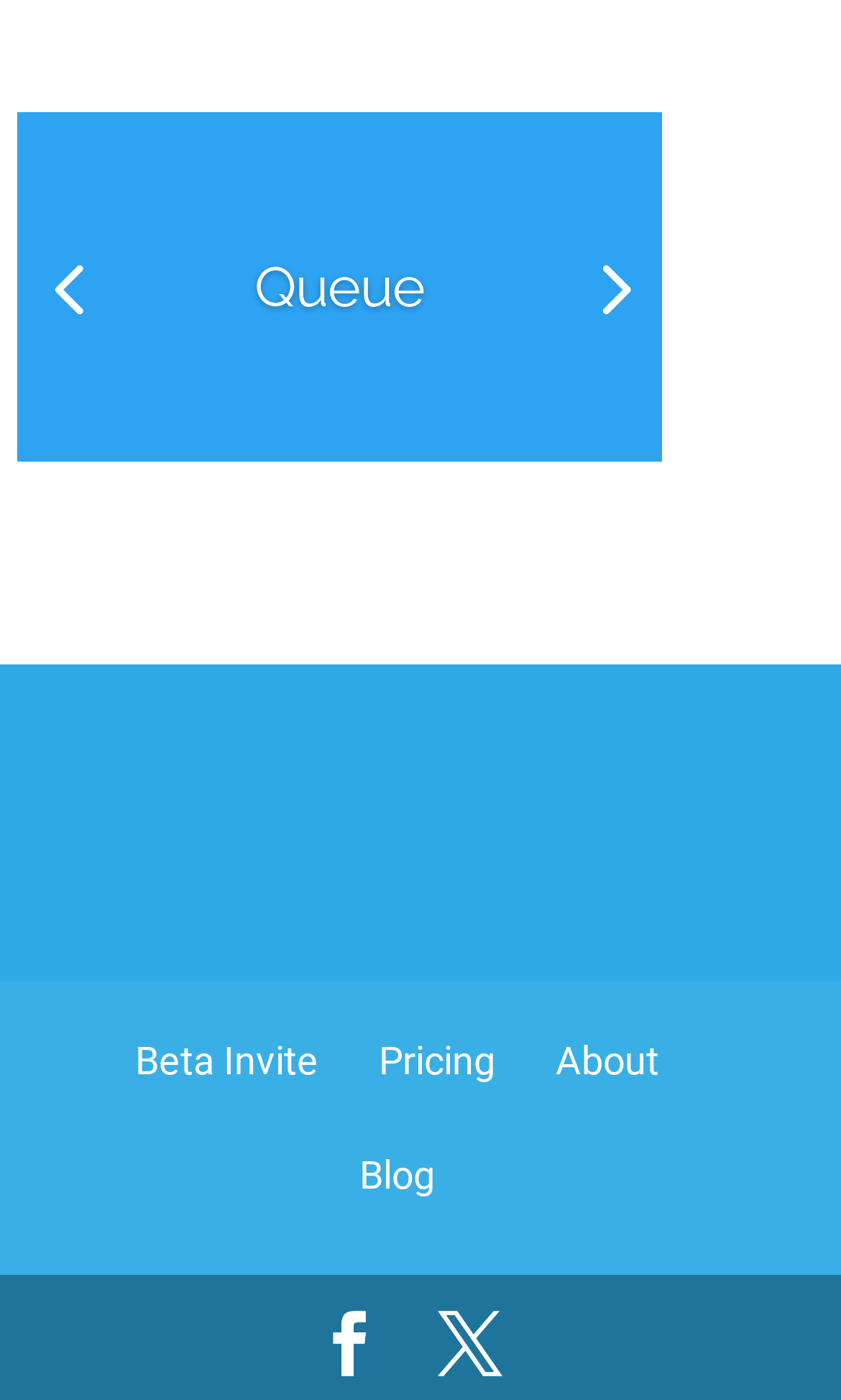Provide a brief response using a word or short phrase to this question:
What is the text of the second link from the left?

5